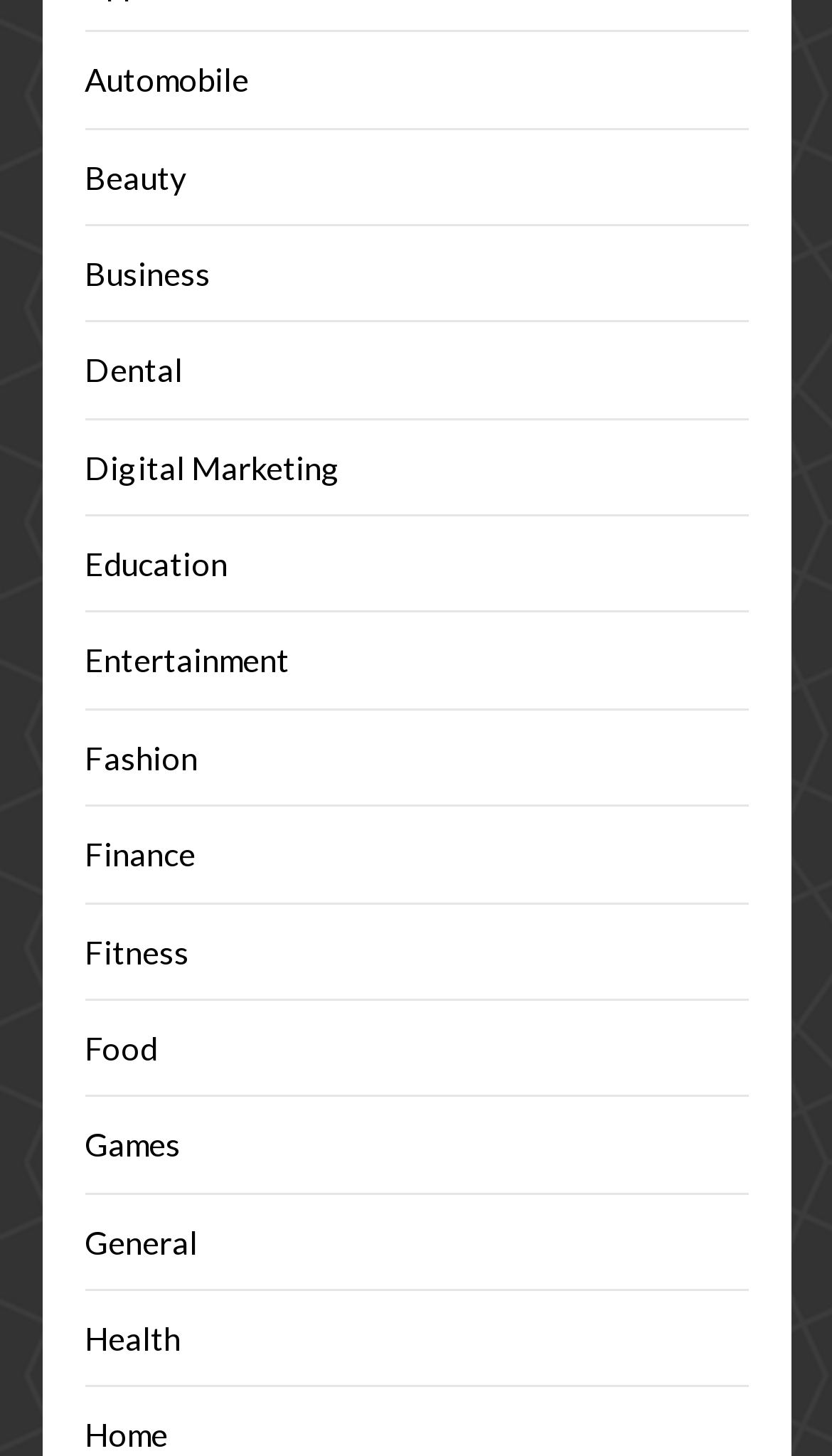Specify the bounding box coordinates of the element's region that should be clicked to achieve the following instruction: "Explore Business". The bounding box coordinates consist of four float numbers between 0 and 1, in the format [left, top, right, bottom].

[0.101, 0.174, 0.253, 0.201]